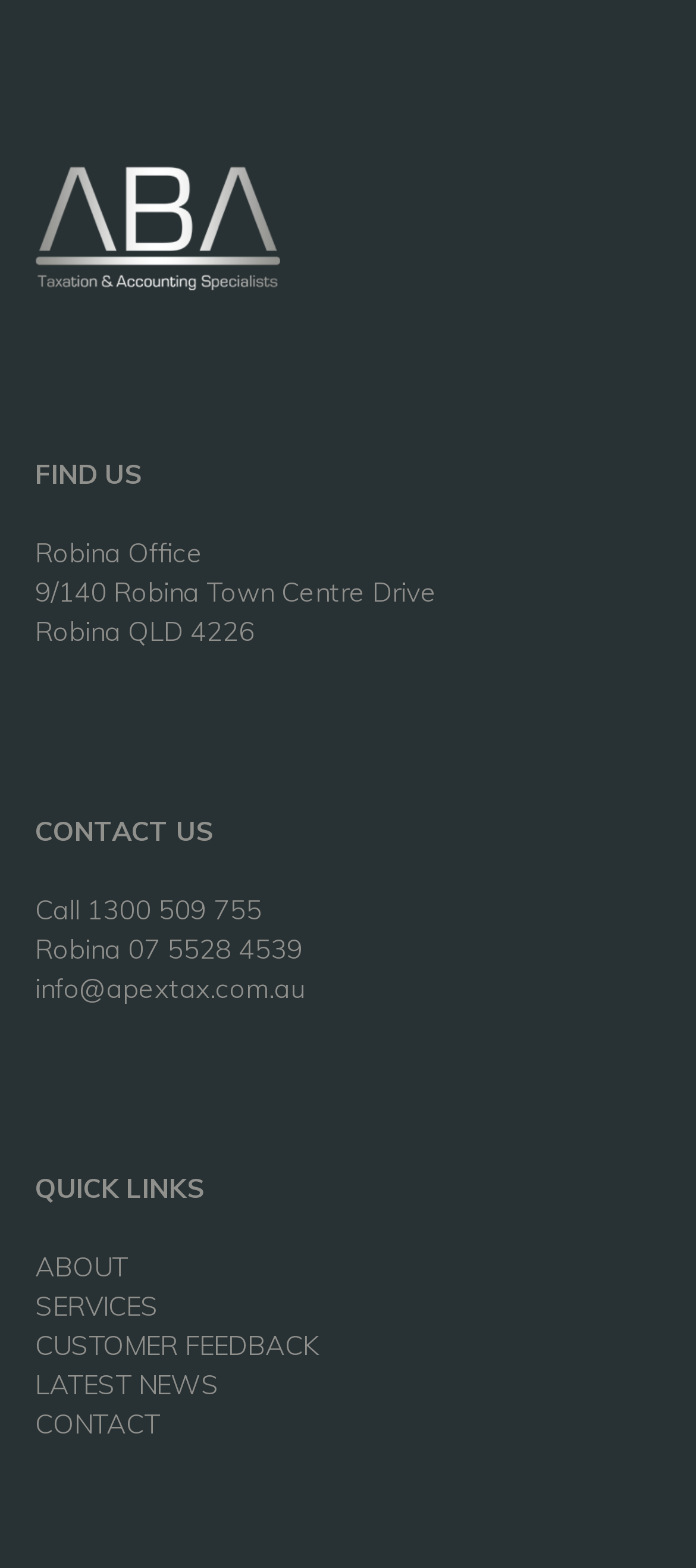What is the phone number for Robina office?
Based on the screenshot, provide a one-word or short-phrase response.

07 5528 4539